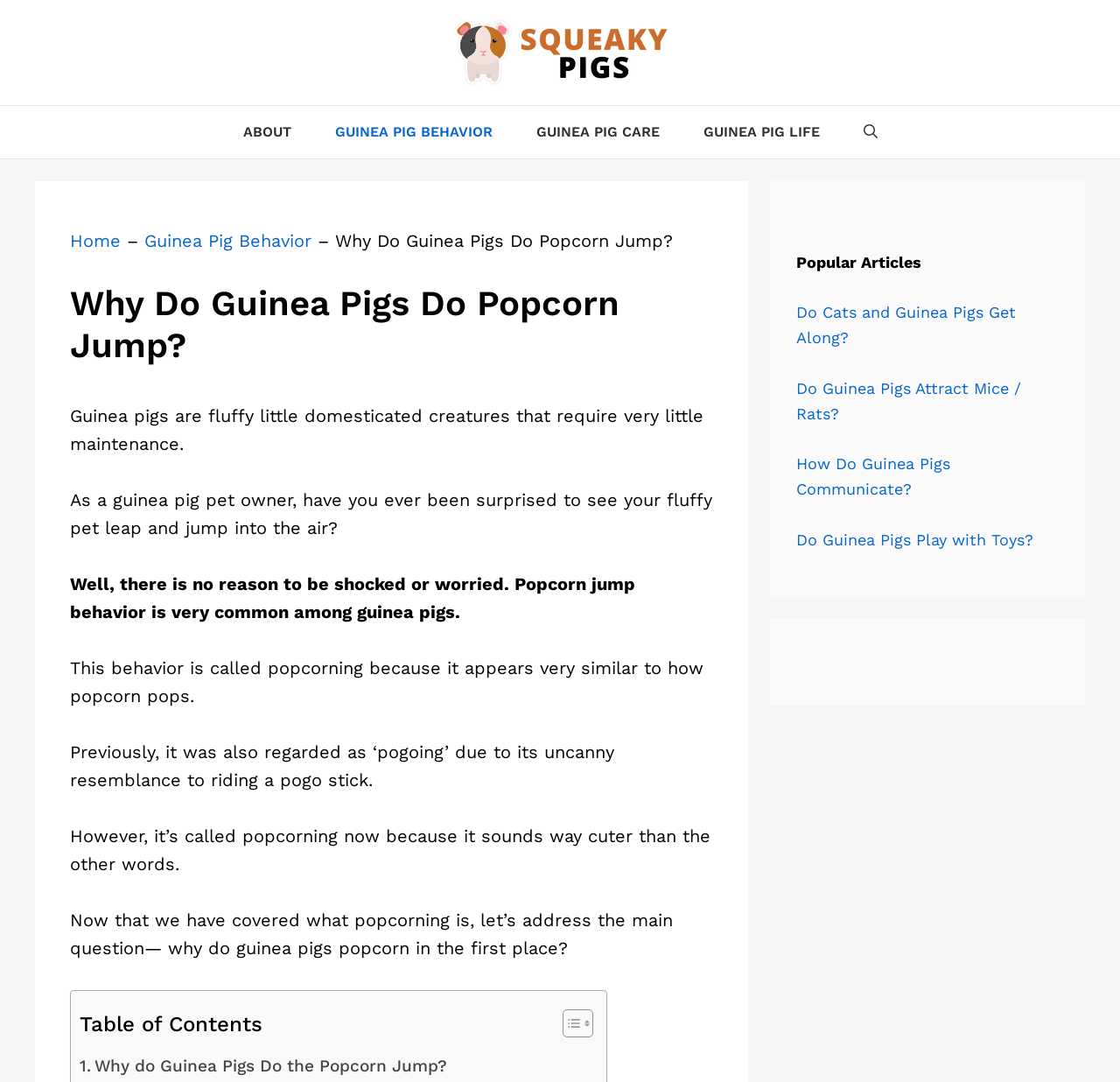What is the purpose of the 'Table of Contents' section?
Provide a one-word or short-phrase answer based on the image.

To navigate the article